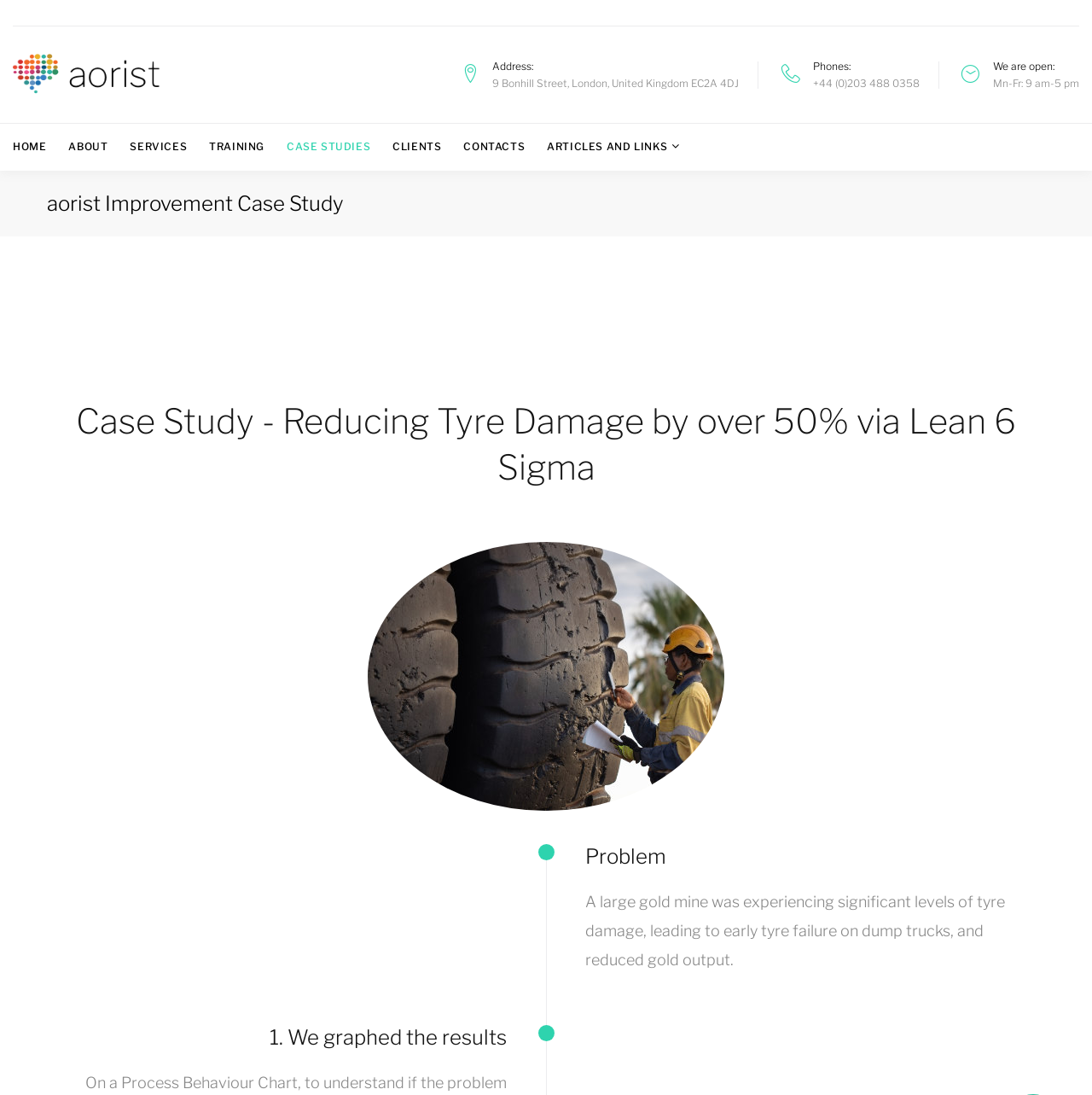What is the phone number of the company?
Carefully analyze the image and provide a thorough answer to the question.

I found the phone number by examining the description list term 'Phones' and its corresponding description list detail, which contains the link with the phone number.